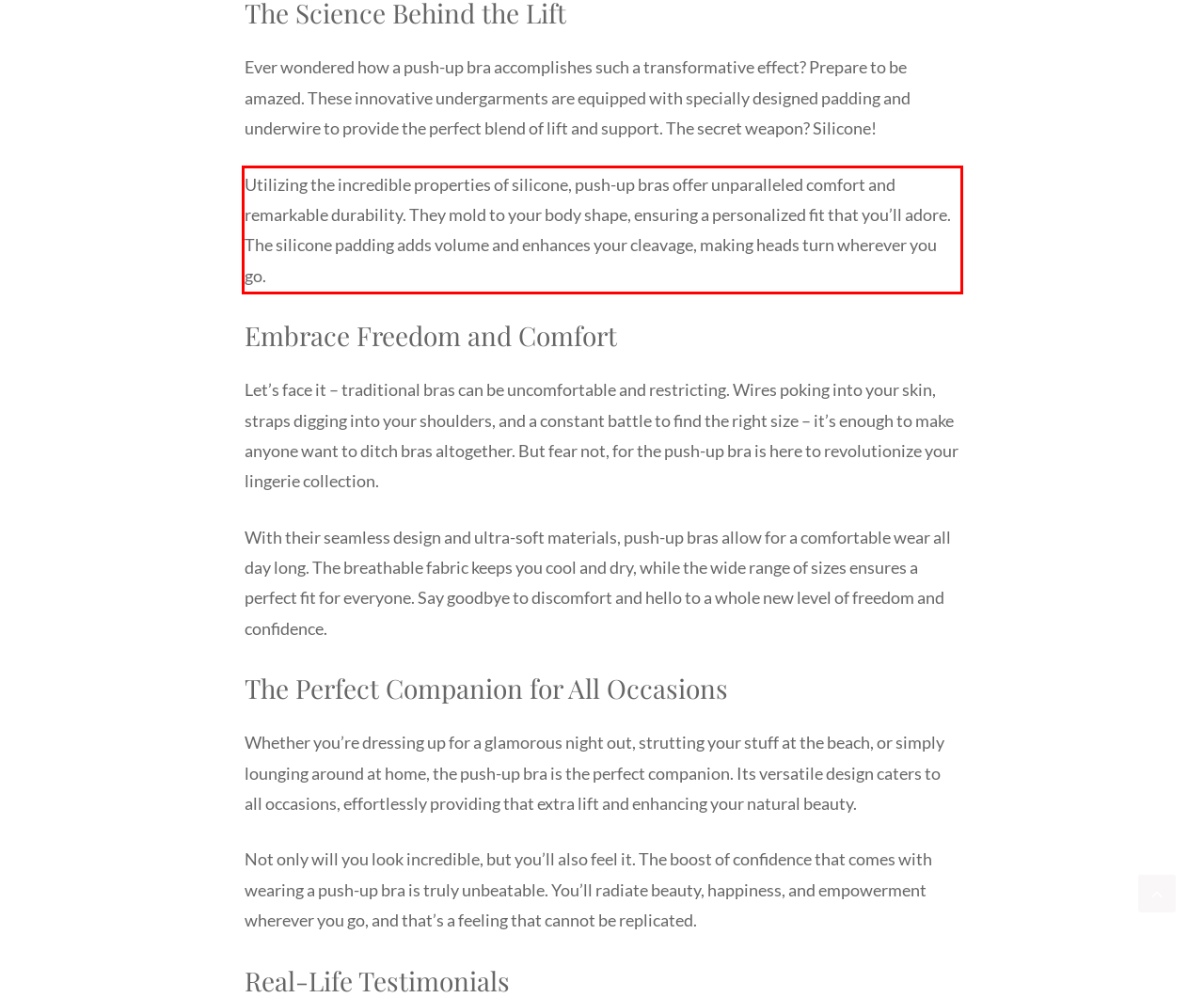Look at the provided screenshot of the webpage and perform OCR on the text within the red bounding box.

Utilizing the incredible properties of silicone, push-up bras offer unparalleled comfort and remarkable durability. They mold to your body shape, ensuring a personalized fit that you’ll adore. The silicone padding adds volume and enhances your cleavage, making heads turn wherever you go.